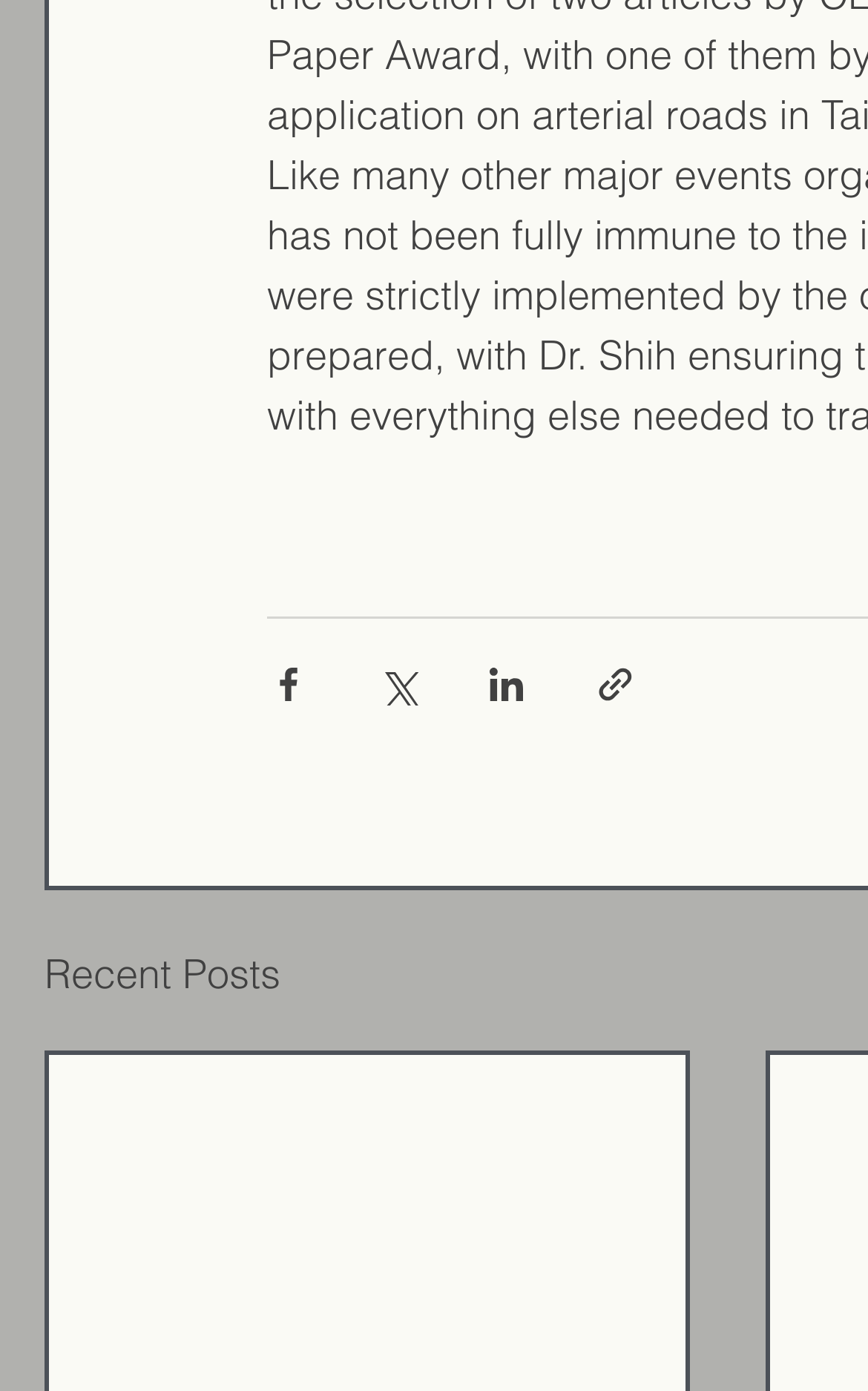Identify the coordinates of the bounding box for the element described below: "aria-label="Share via LinkedIn"". Return the coordinates as four float numbers between 0 and 1: [left, top, right, bottom].

[0.559, 0.477, 0.608, 0.508]